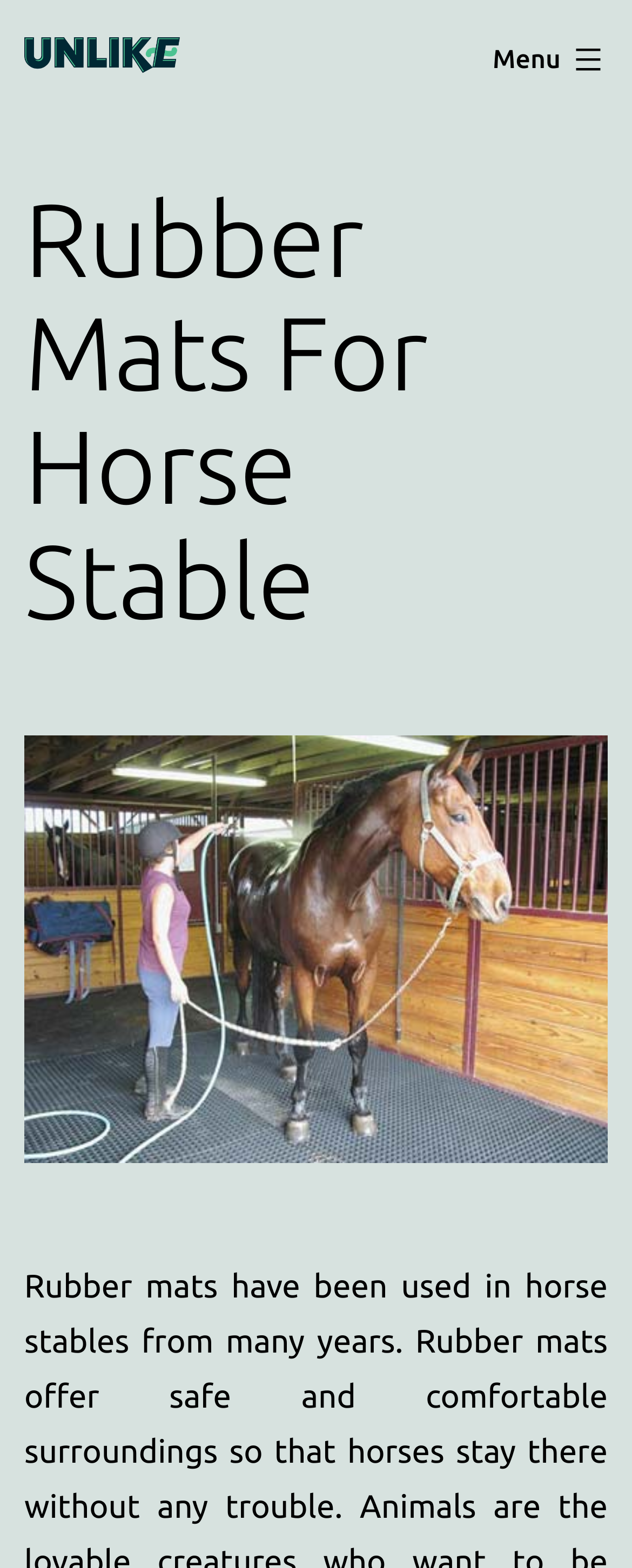Give a detailed account of the webpage, highlighting key information.

The webpage is about rubber mats for horse stables. At the top left corner, there are two links to "Unlike.net", with an image accompanying each link. To the right of these links, there is a button labeled "Menu" that, when expanded, controls a primary menu list. 

Below the top section, there is a header that spans almost the entire width of the page. Within this header, the main title "Rubber Mats For Horse Stable" is prominently displayed. Below the title, there is a figure or image that takes up a significant portion of the page.